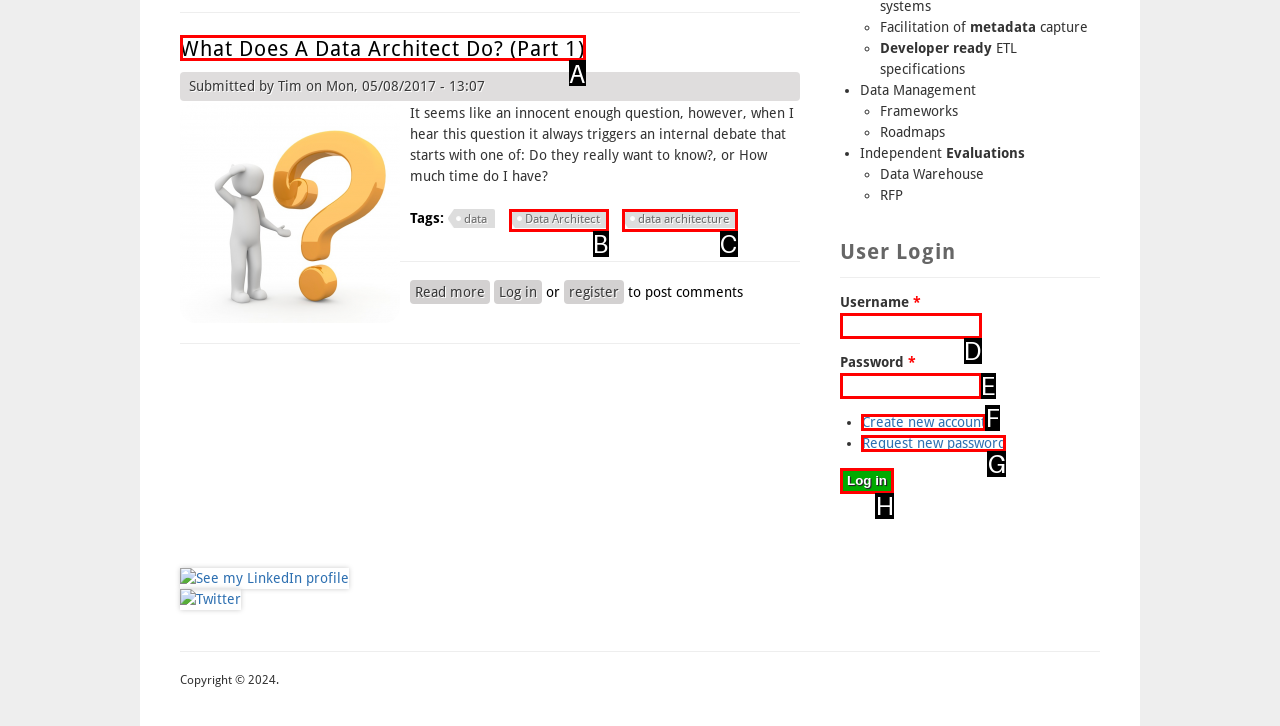Select the HTML element that best fits the description: name="op" value="Log in"
Respond with the letter of the correct option from the choices given.

H